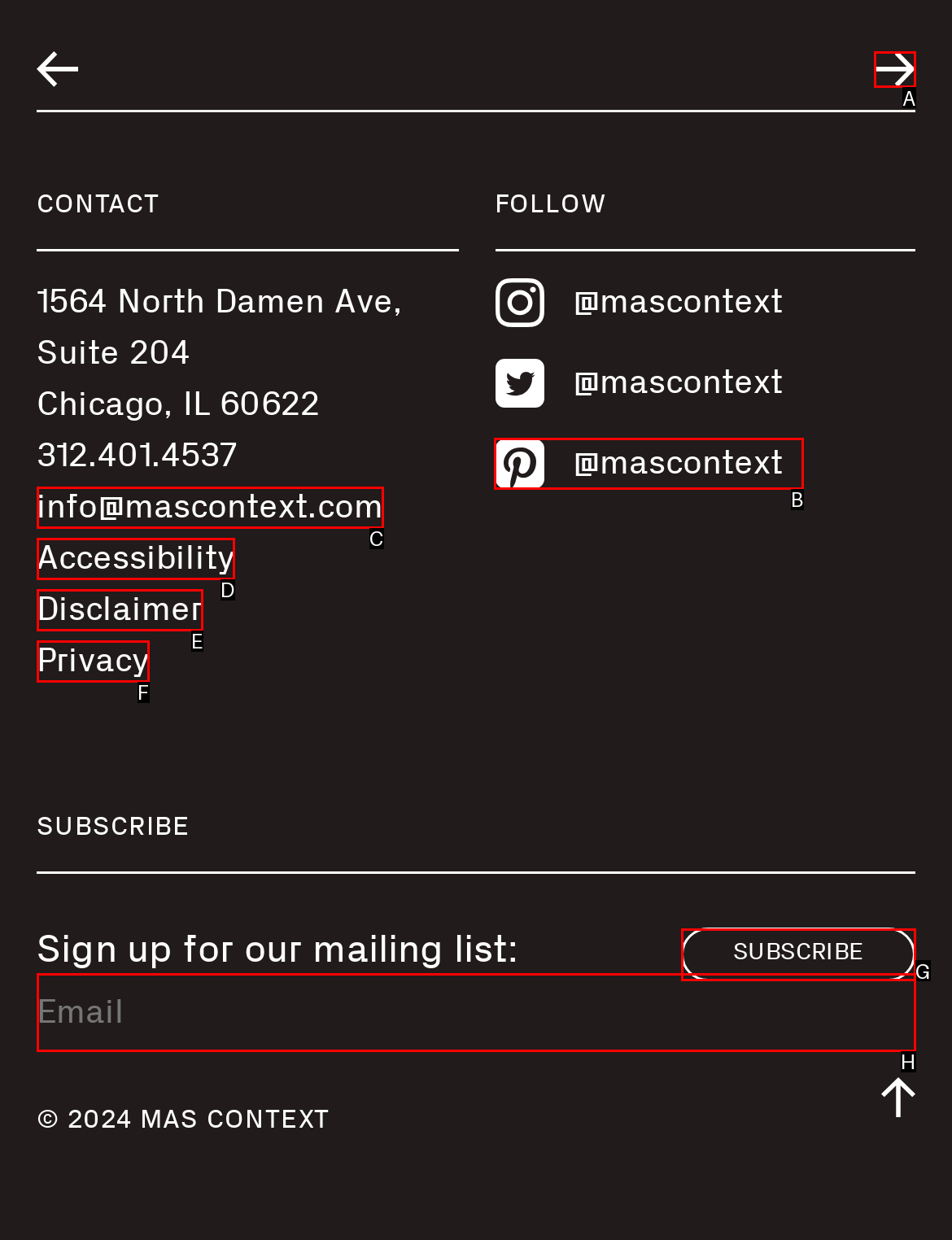Select the option that aligns with the description: Privacy
Respond with the letter of the correct choice from the given options.

F